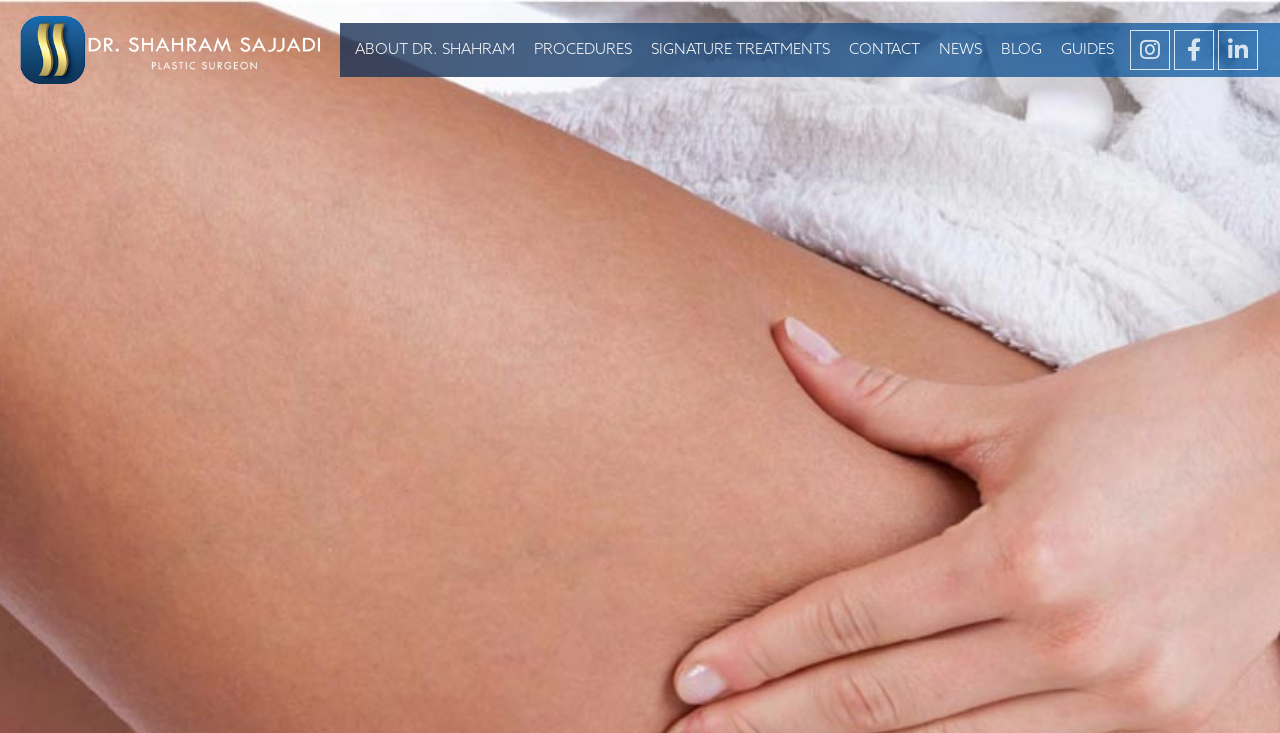Determine the bounding box of the UI element mentioned here: "ULTRASONIC RHINOPLASTY". The coordinates must be in the format [left, top, right, bottom] with values ranging from 0 to 1.

[0.495, 0.115, 0.714, 0.167]